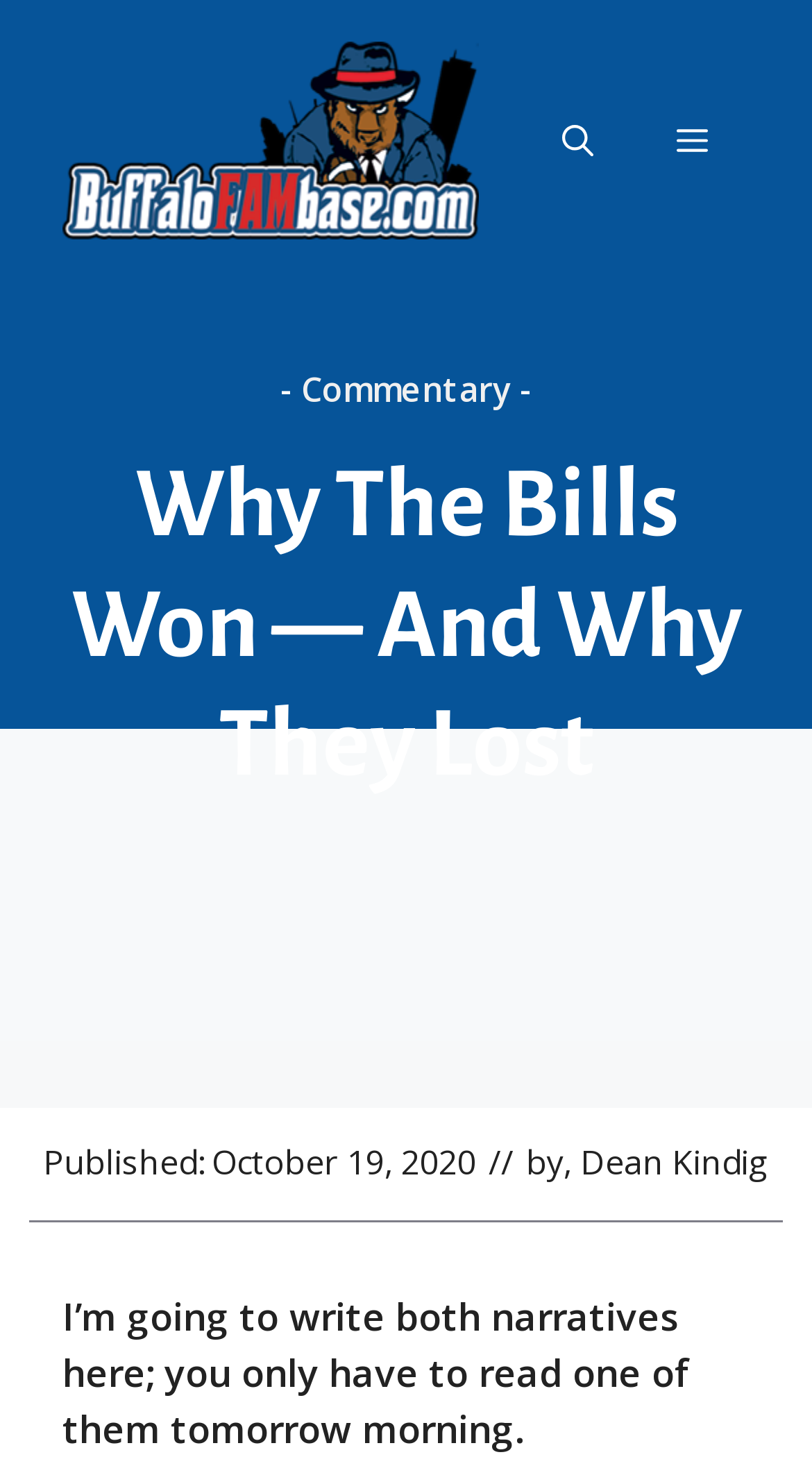Provide the bounding box coordinates for the UI element that is described by this text: "Menu". The coordinates should be in the form of four float numbers between 0 and 1: [left, top, right, bottom].

[0.782, 0.053, 0.923, 0.138]